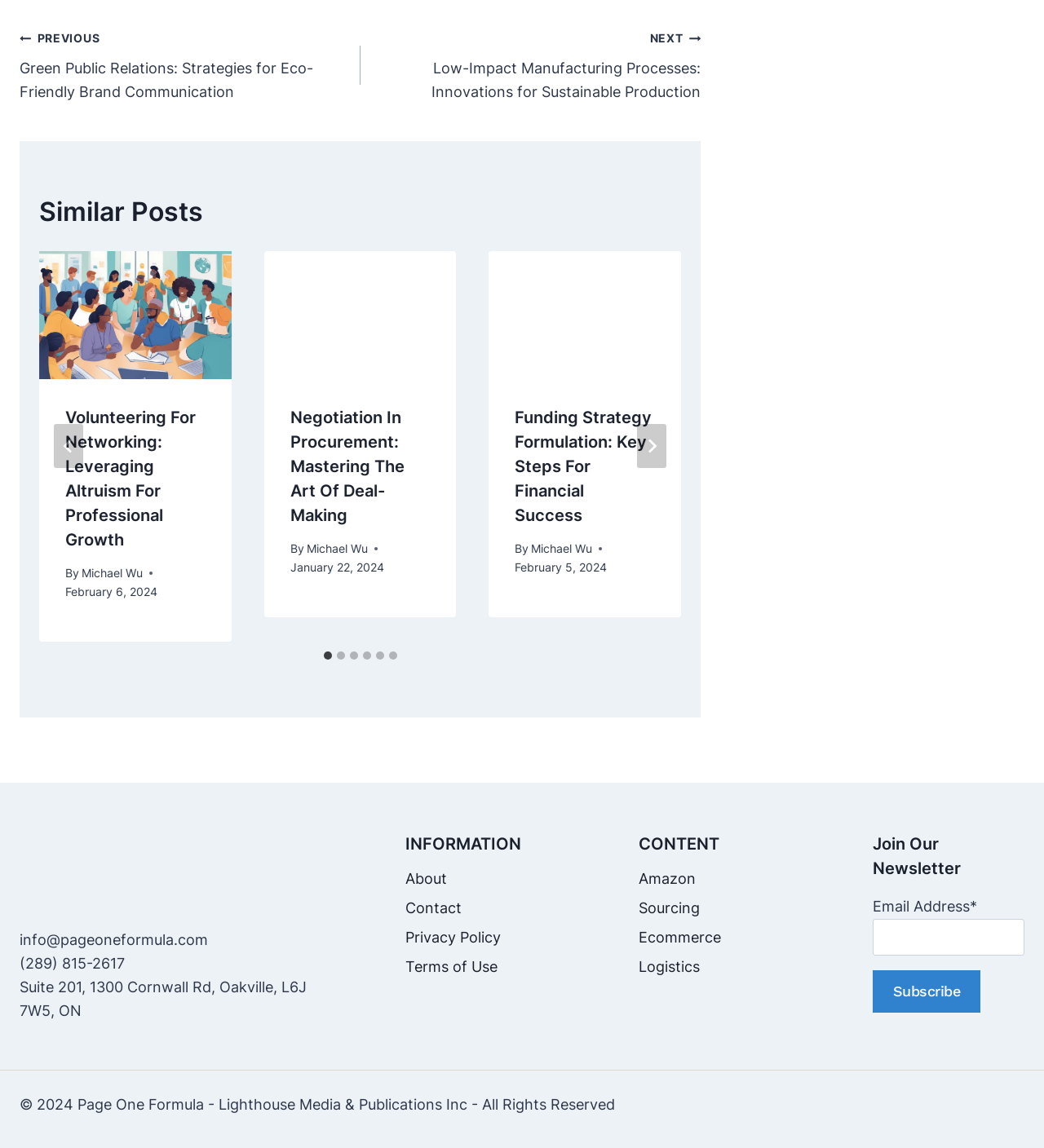Based on the description "parent_node: Email Address* name="email"", find the bounding box of the specified UI element.

[0.836, 0.8, 0.981, 0.832]